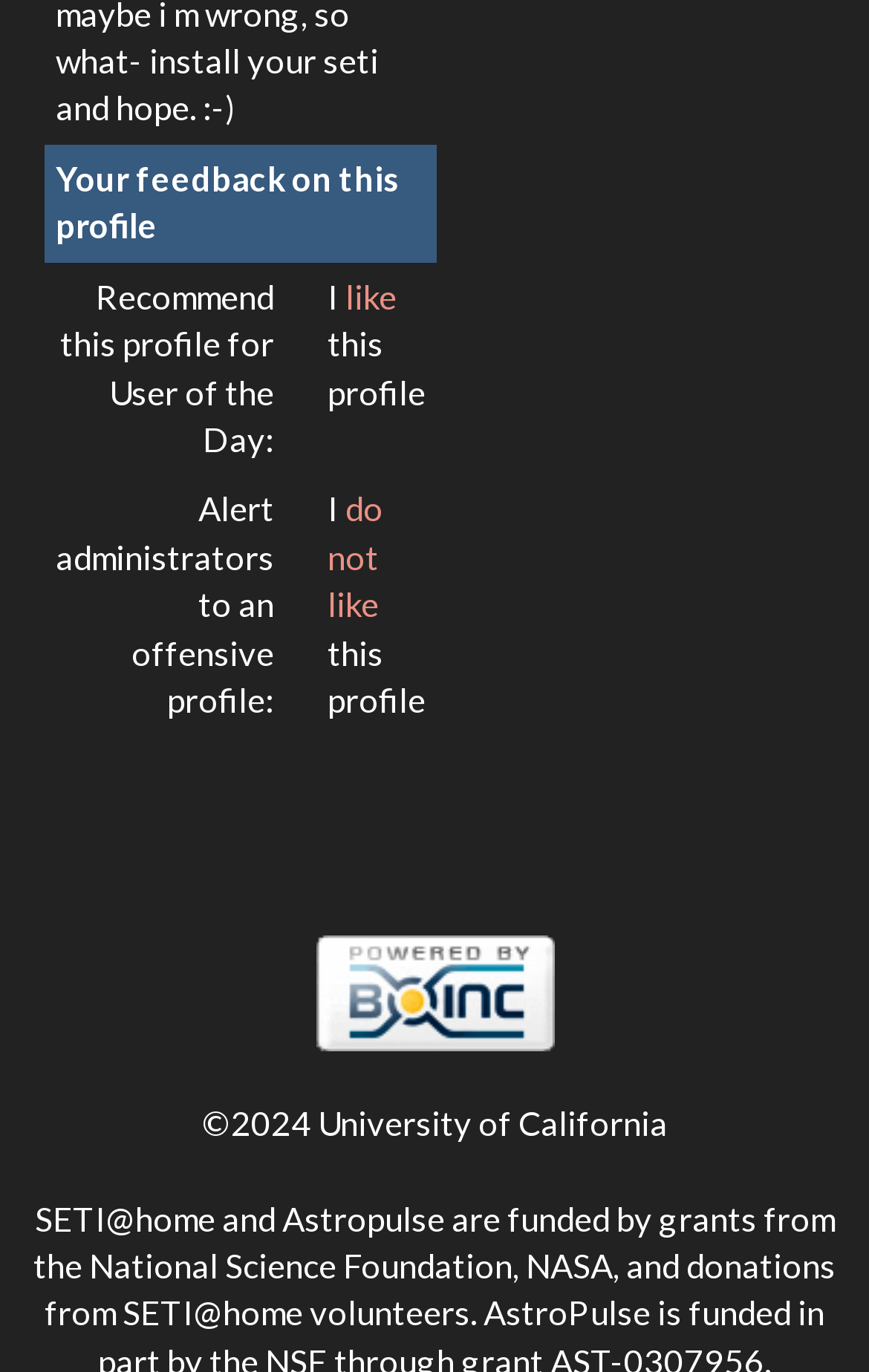Given the description: "Support Team", determine the bounding box coordinates of the UI element. The coordinates should be formatted as four float numbers between 0 and 1, [left, top, right, bottom].

None